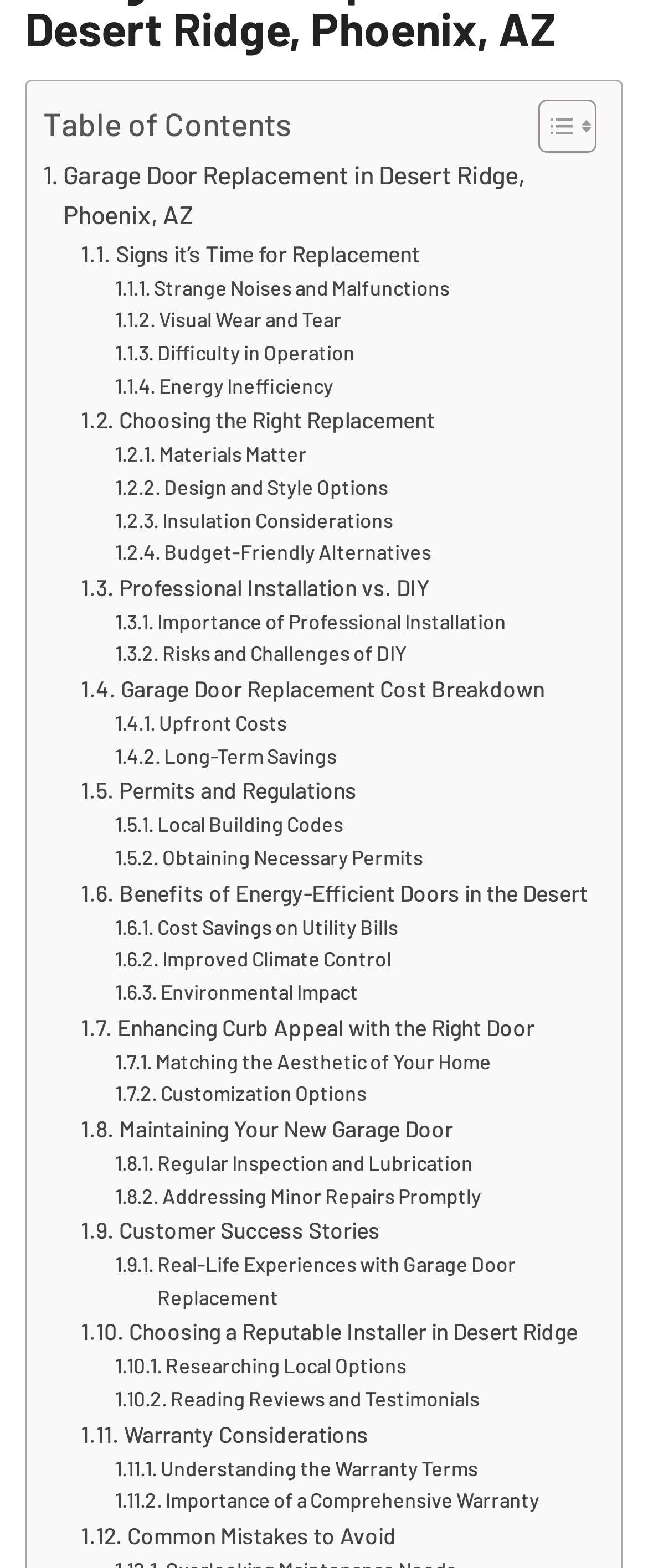Please respond to the question using a single word or phrase:
What is the main topic of this webpage?

Garage Door Replacement